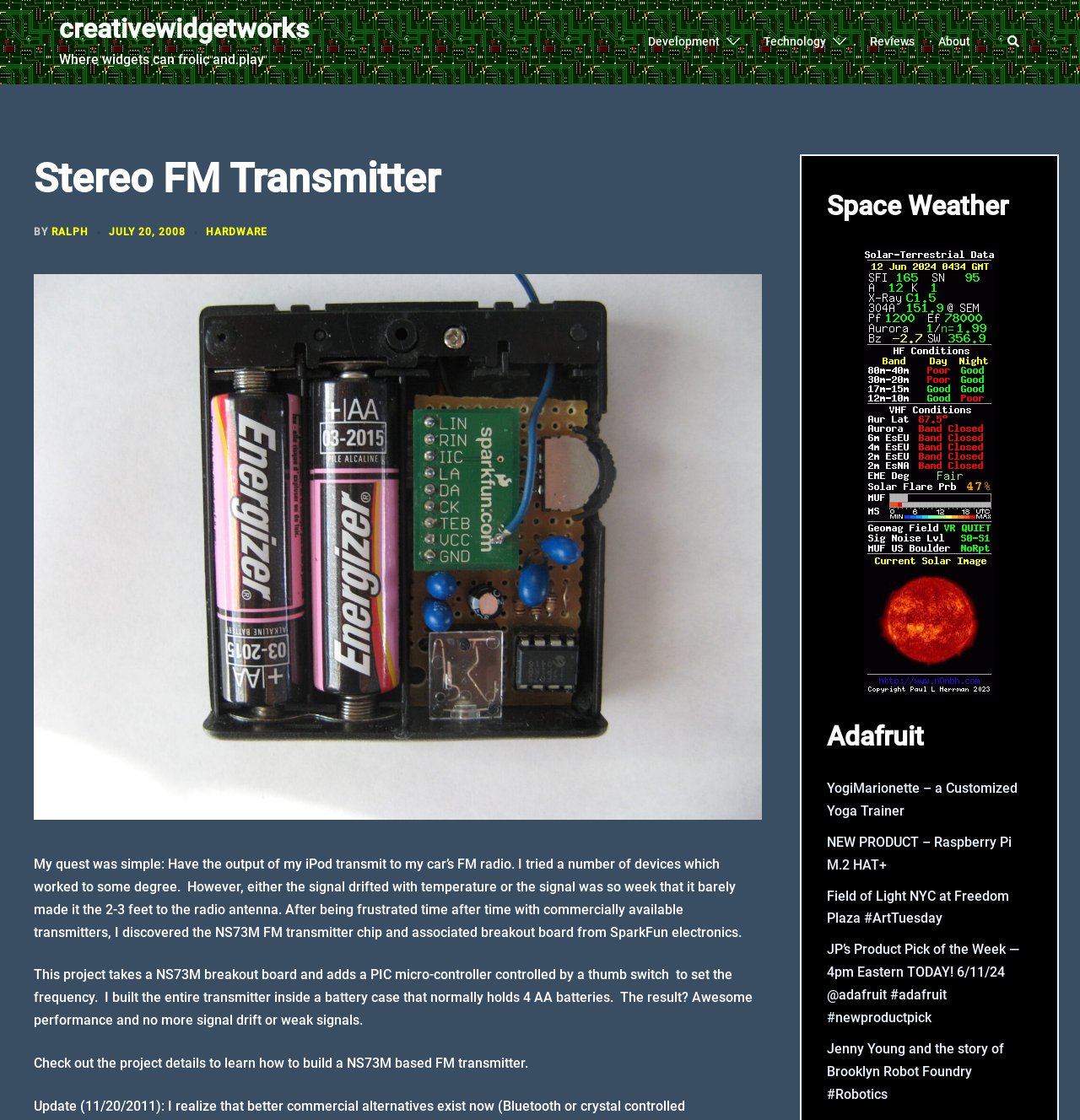What is the component used in the project?
Look at the webpage screenshot and answer the question with a detailed explanation.

The project uses a NS73M FM transmitter chip and associated breakout board from SparkFun electronics, which is controlled by a PIC micro-controller.